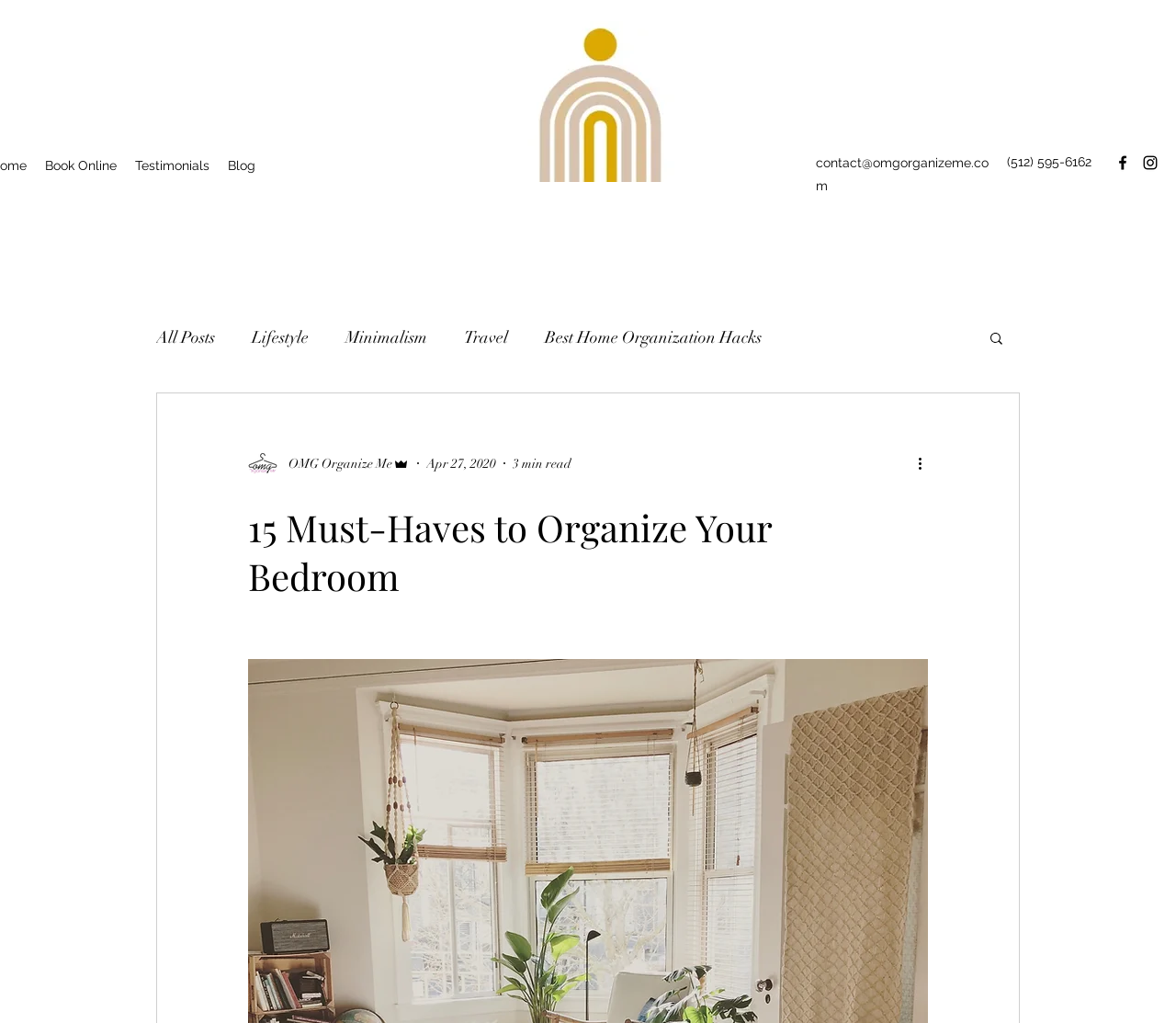Refer to the screenshot and give an in-depth answer to this question: What is the estimated reading time for the current article?

The webpage displays a '3 min read' label, suggesting that the estimated reading time for the current article is approximately 3 minutes.